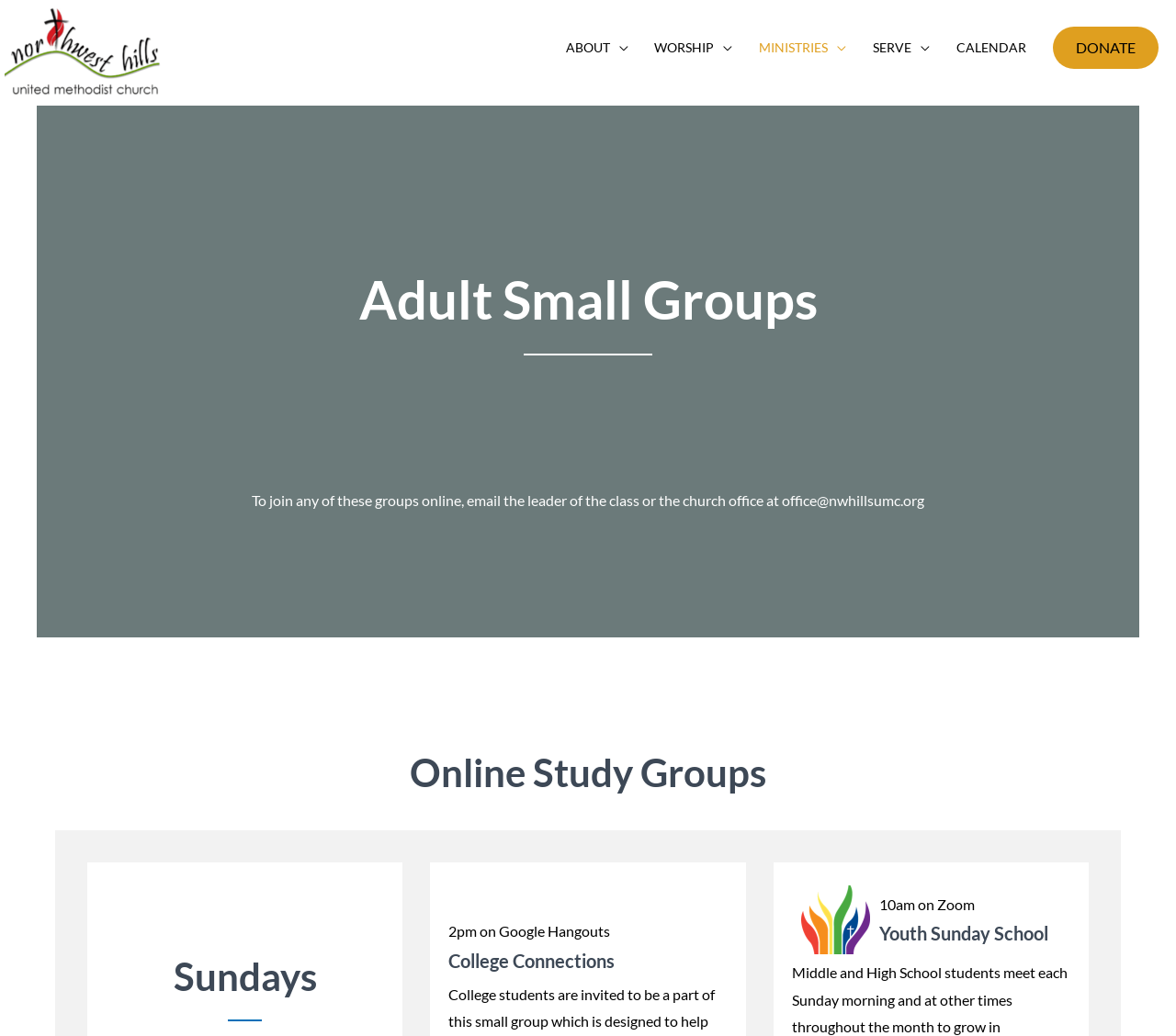Create an in-depth description of the webpage, covering main sections.

The webpage is about Adult Small Groups, with a prominent heading at the top center of the page. Below the heading, there is a paragraph of text that provides instructions on how to join the groups online, including an email address to contact the leader or the church office.

At the top right corner of the page, there is a navigation menu with several links, including "ABOUT", "WORSHIP", "MINISTRIES", "SERVE", "CALENDAR", and "DONATE". These links are arranged horizontally and are relatively small in size.

The main content of the page is divided into several sections, each with its own heading. The first section is "Online Study Groups", located below the navigation menu and the instructional paragraph. Below this heading, there is a subheading "Sundays" at the bottom left of the page, followed by a line of text that reads "2pm on Google Hangouts".

To the right of the "Sundays" subheading, there is another section with the heading "College Connections", followed by a line of text that reads "10am on Zoom". Below this section, there is another heading "Youth Sunday School" at the bottom right of the page.

Overall, the webpage has a simple and organized layout, with clear headings and concise text that provides information about the different small groups and their meeting times.